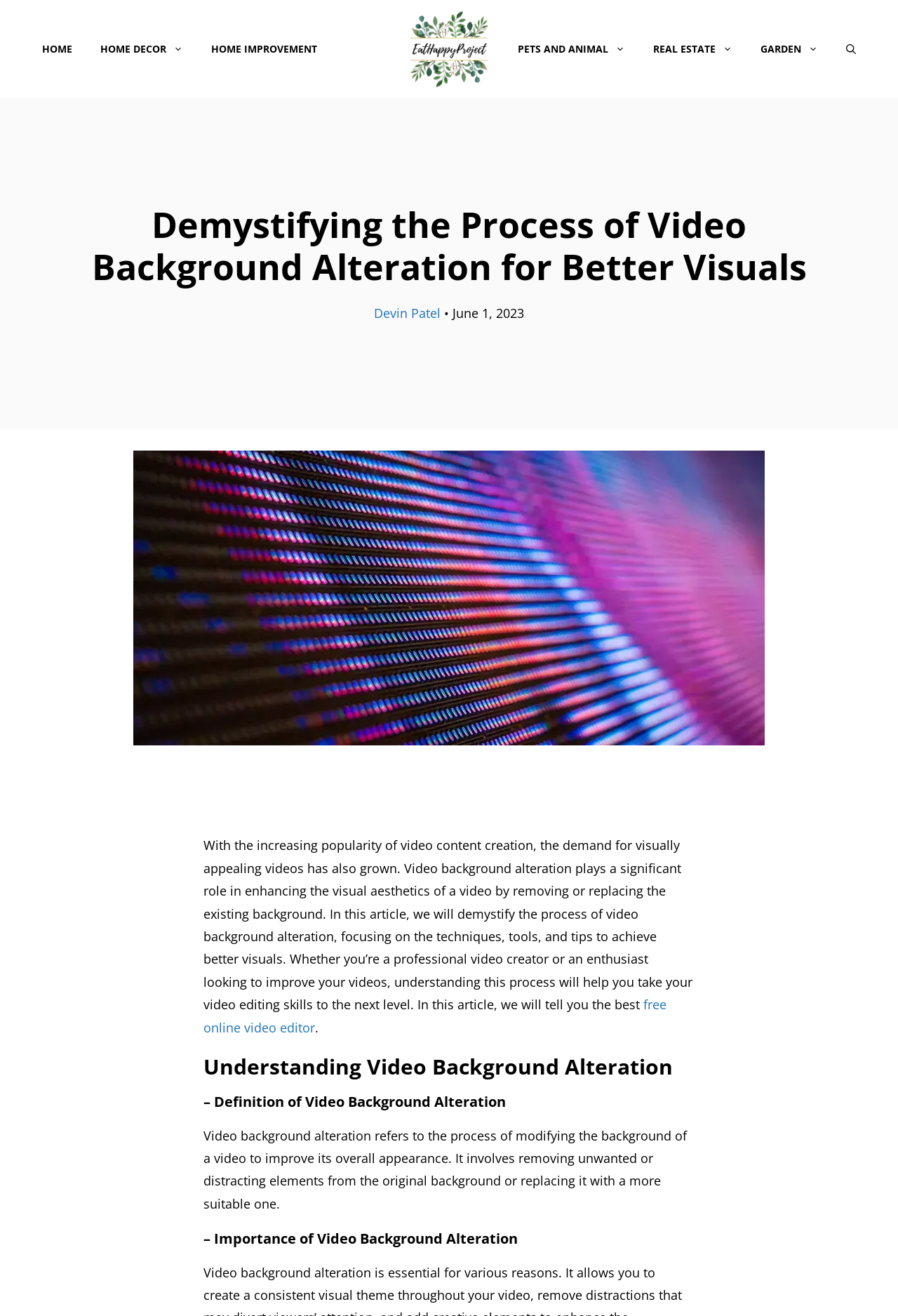Find and generate the main title of the webpage.

Demystifying the Process of Video Background Alteration for Better Visuals